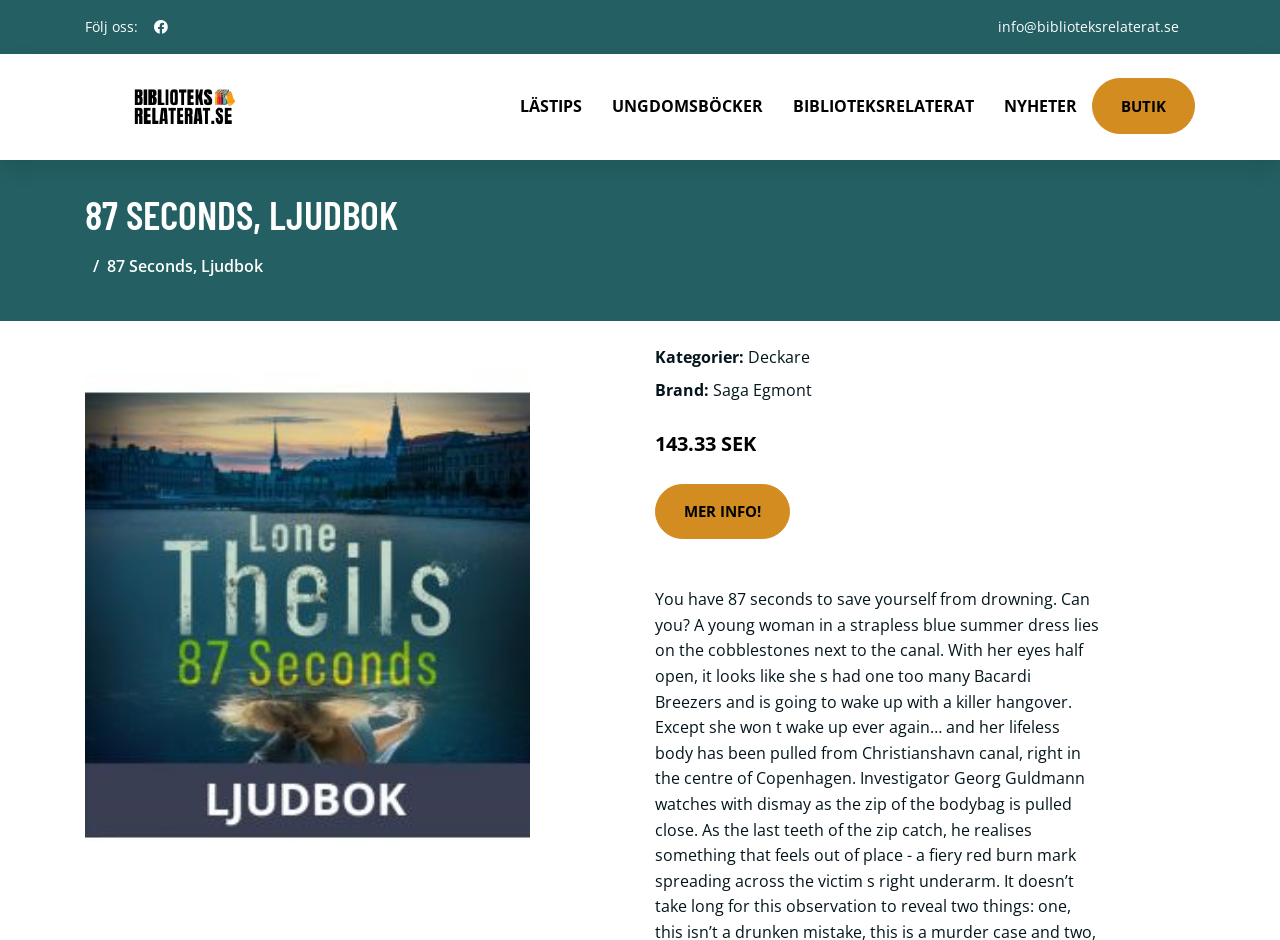Predict the bounding box for the UI component with the following description: "Nyheter".

[0.773, 0.058, 0.853, 0.17]